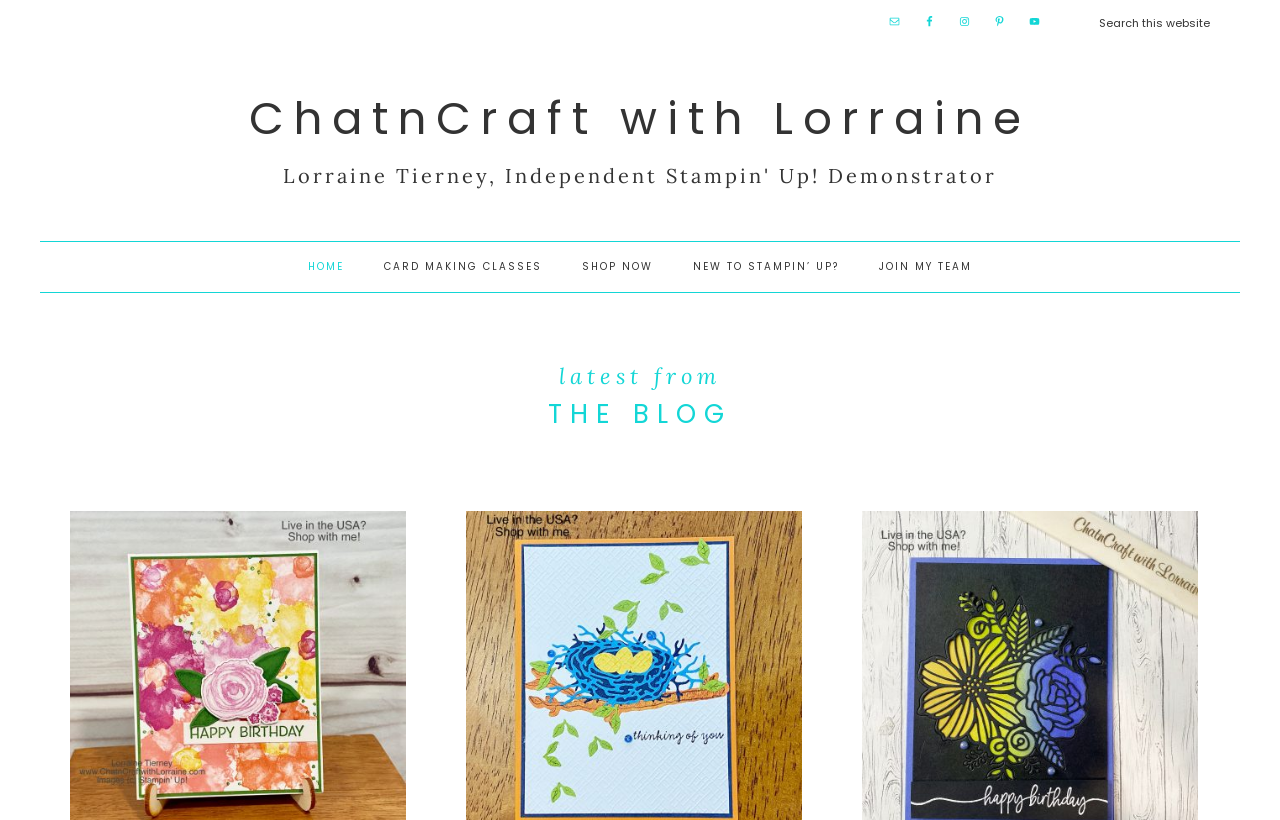Please find the bounding box coordinates of the element's region to be clicked to carry out this instruction: "Search this website".

[0.847, 0.0, 0.969, 0.057]